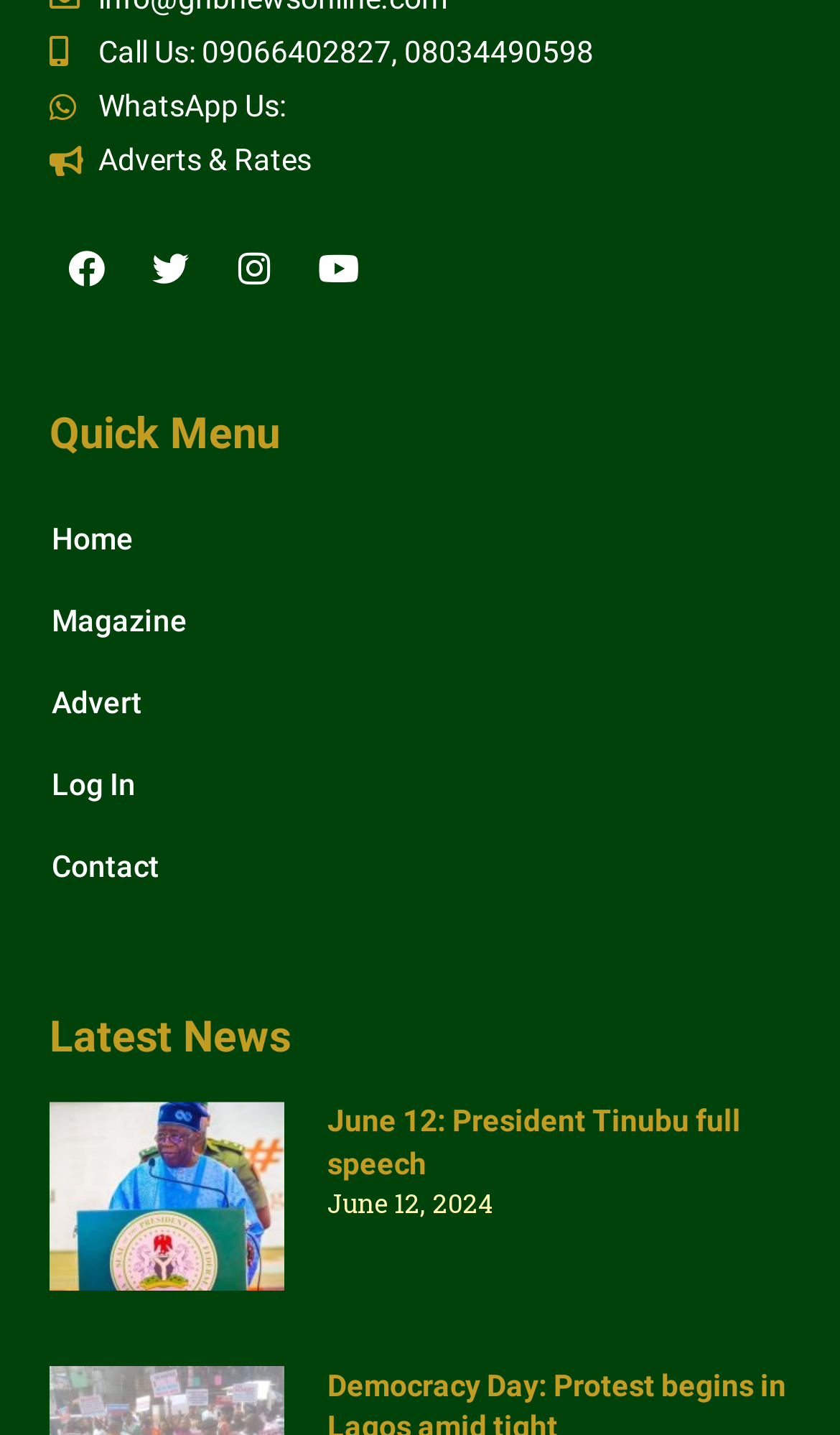Please locate the bounding box coordinates of the element that needs to be clicked to achieve the following instruction: "Read the news about Ilyich Iron and Steel Works". The coordinates should be four float numbers between 0 and 1, i.e., [left, top, right, bottom].

None